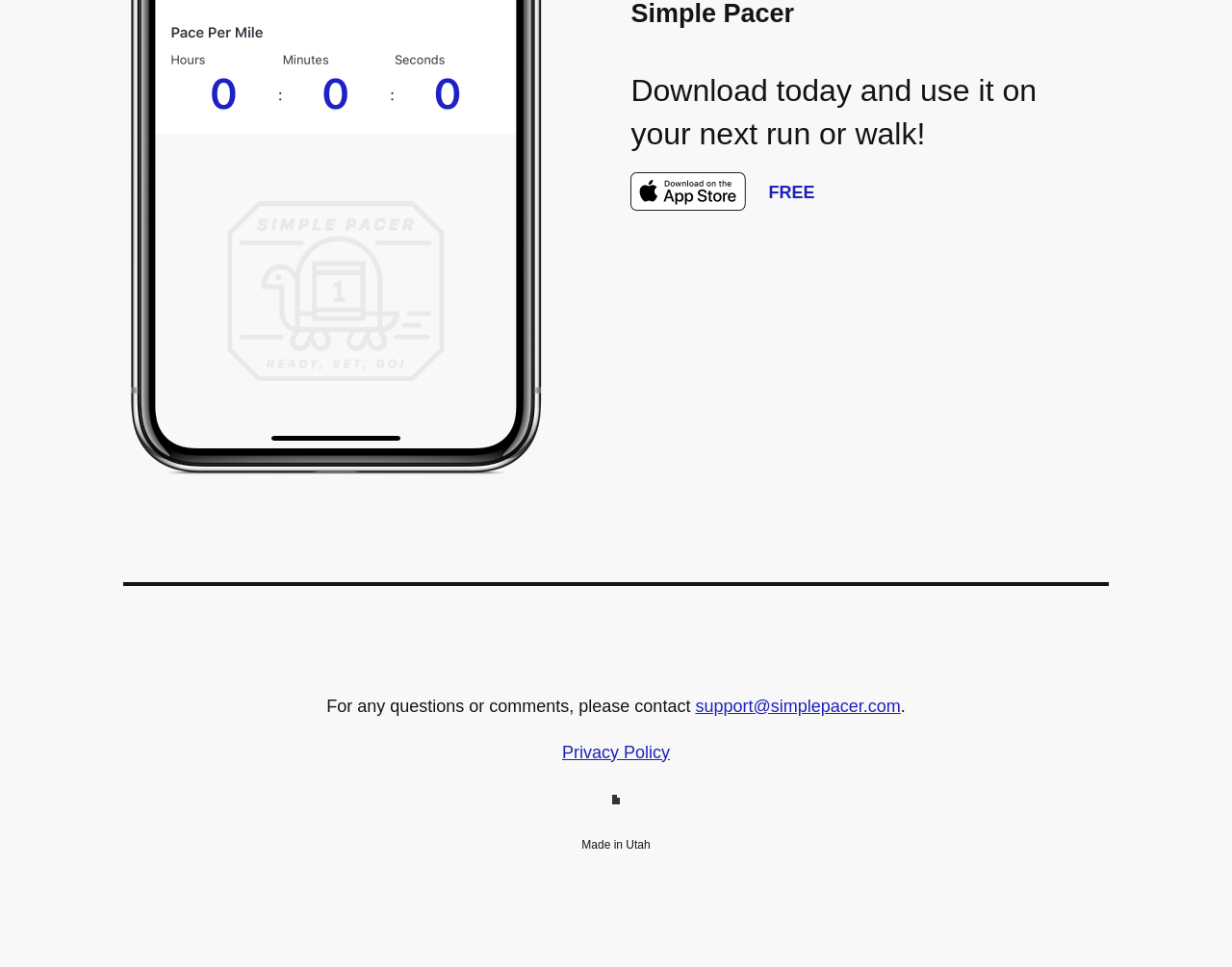Use one word or a short phrase to answer the question provided: 
What is the location mentioned at the bottom of the page?

Utah